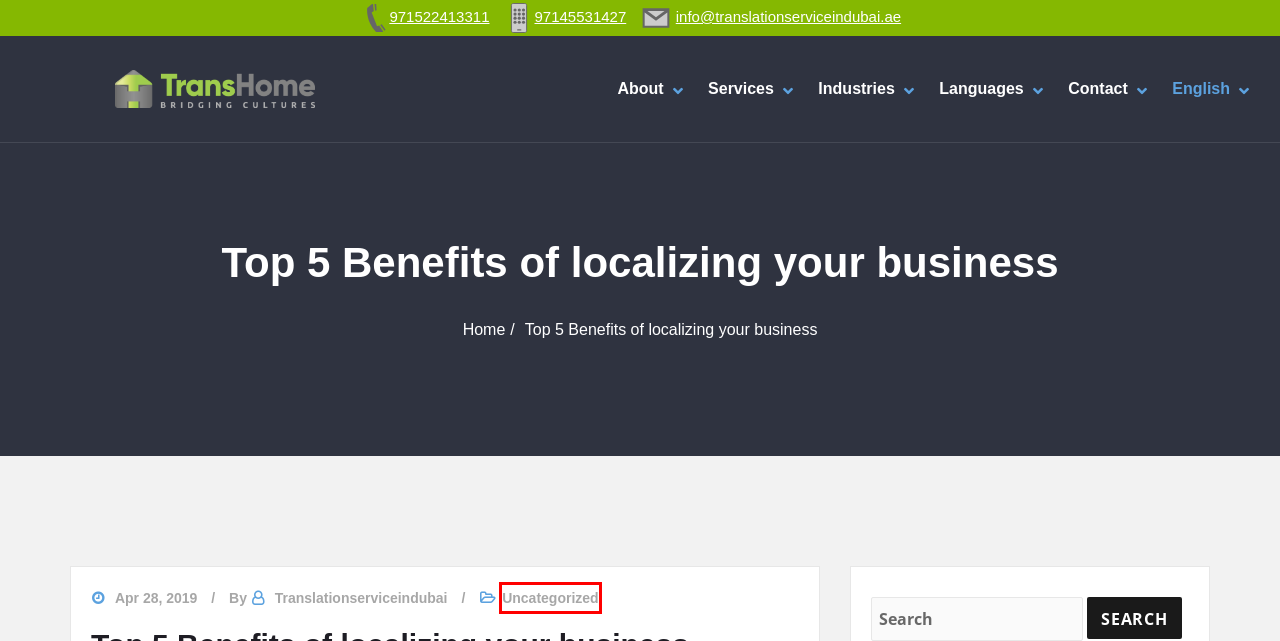Given a screenshot of a webpage with a red bounding box around an element, choose the most appropriate webpage description for the new page displayed after clicking the element within the bounding box. Here are the candidates:
A. Uncategorized Archives | TransHome
B. E-learning Localization Services | TransHome
C. Copywriting Services in Dubai Emirate | TransHome
D. Event Management Services in Dubai | TransHome
E. Travel & Tourism Translation Services | TransHome
F. Website Localization Services in Dubai | TransHome
G. Healthcare & Cosmetics Translation Services | TransHome
H. Oil and Gas Translation Services | TransHome

A